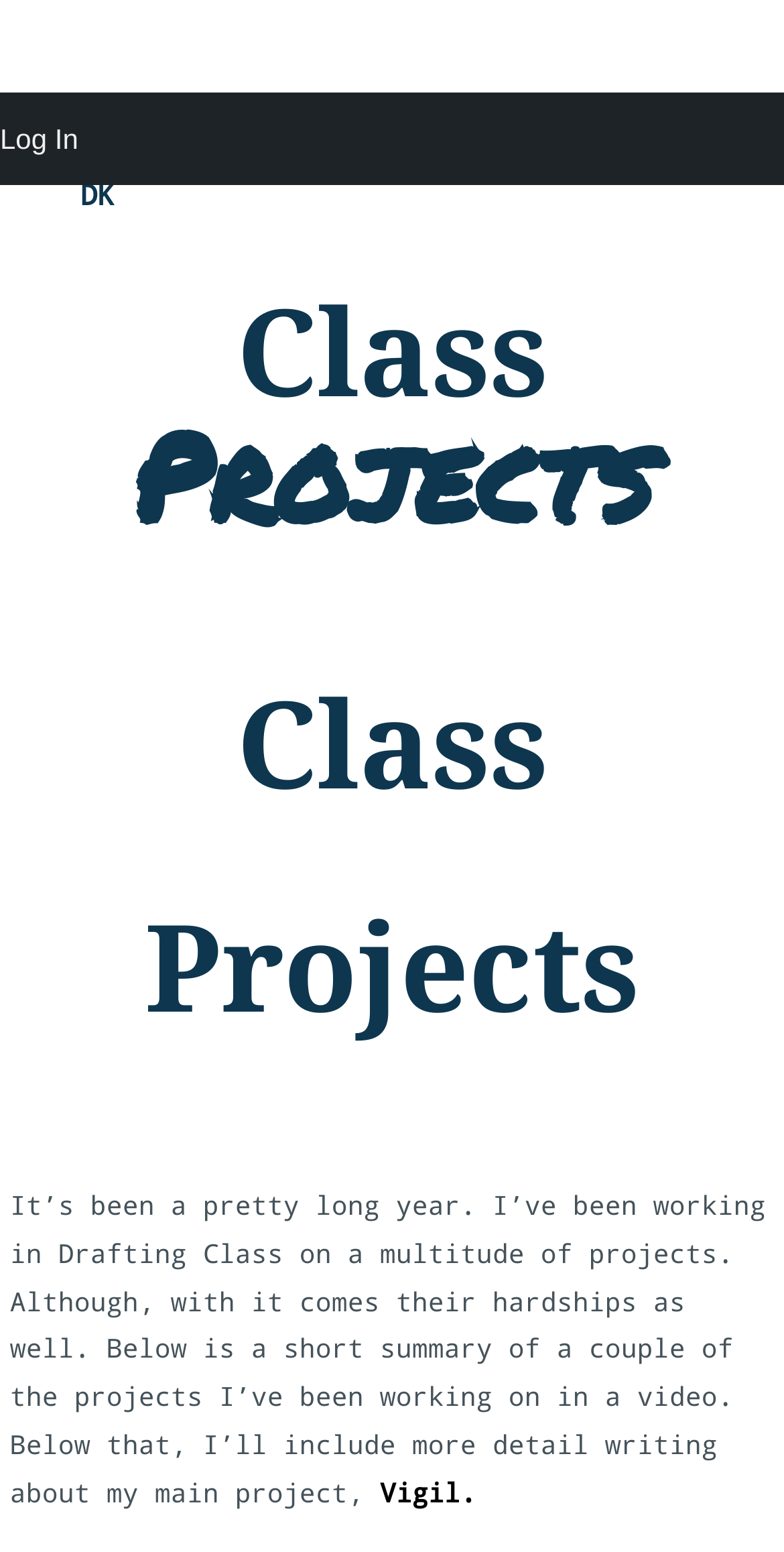How many projects are mentioned on the webpage?
Provide an in-depth answer to the question, covering all aspects.

At least two projects are mentioned on the webpage because there is a heading 'Class Projects' and a static text 'Vigil' which is likely the name of one of the projects, and the text above it mentions 'a couple of the projects'.